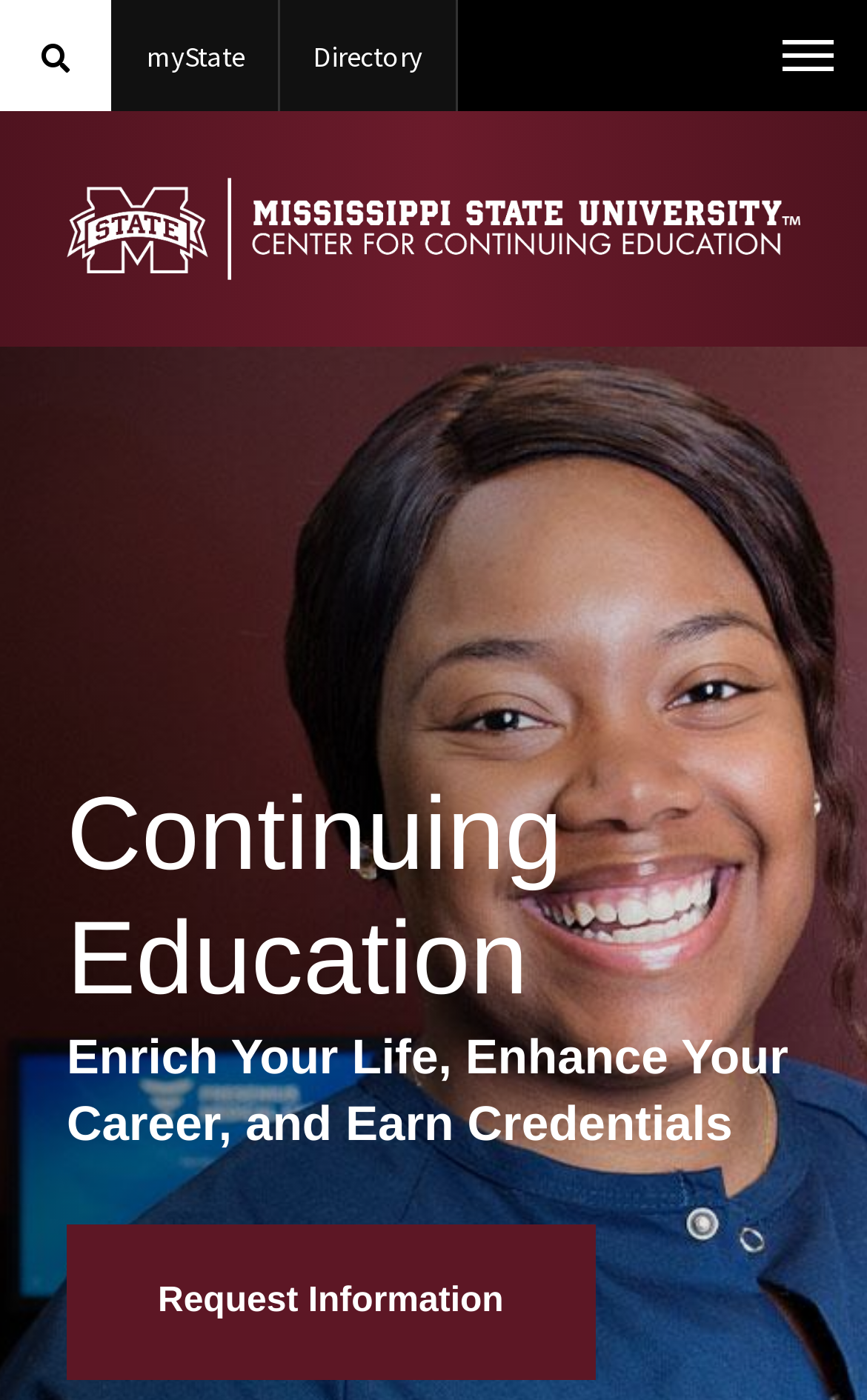Look at the image and answer the question in detail:
What type of programs are offered by Continuing Education?

I obtained this information by reading the meta description of the webpage, which mentions the various types of programs offered by Mississippi State Continuing Education.